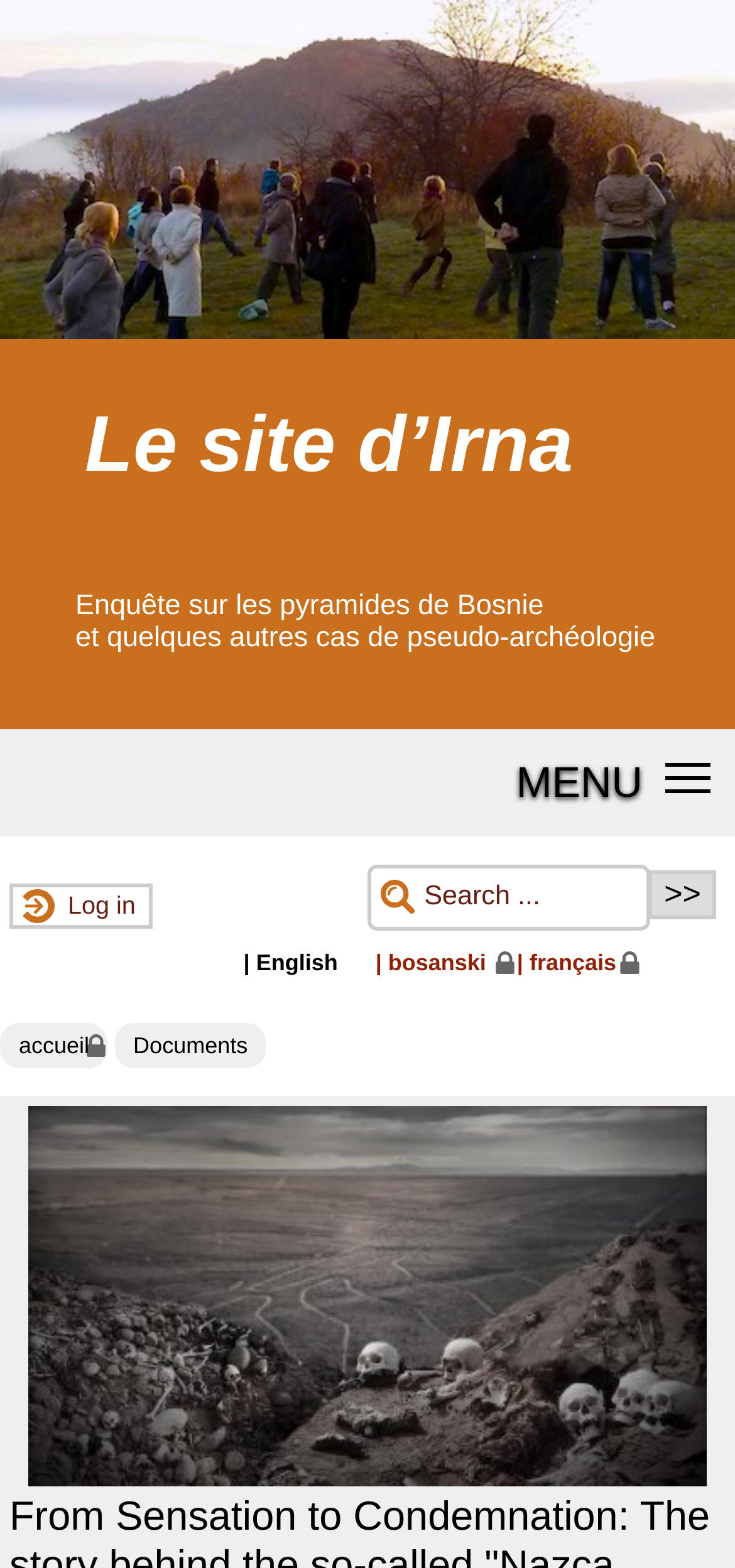Provide the bounding box coordinates for the area that should be clicked to complete the instruction: "Explore financial calendar".

None